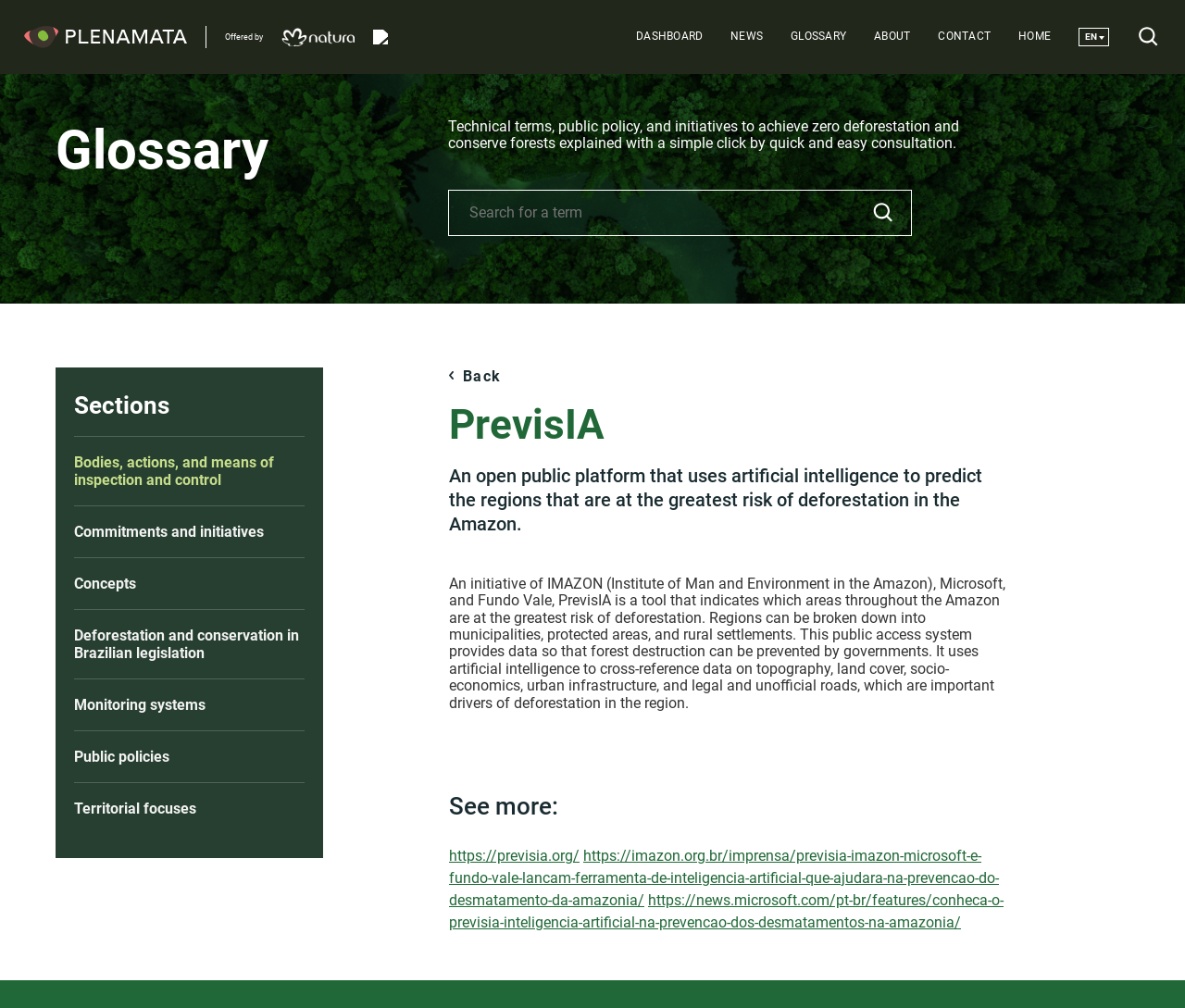Using the element description provided, determine the bounding box coordinates in the format (top-left x, top-left y, bottom-right x, bottom-right y). Ensure that all values are floating point numbers between 0 and 1. Element description: Dashboard

[0.537, 0.029, 0.593, 0.045]